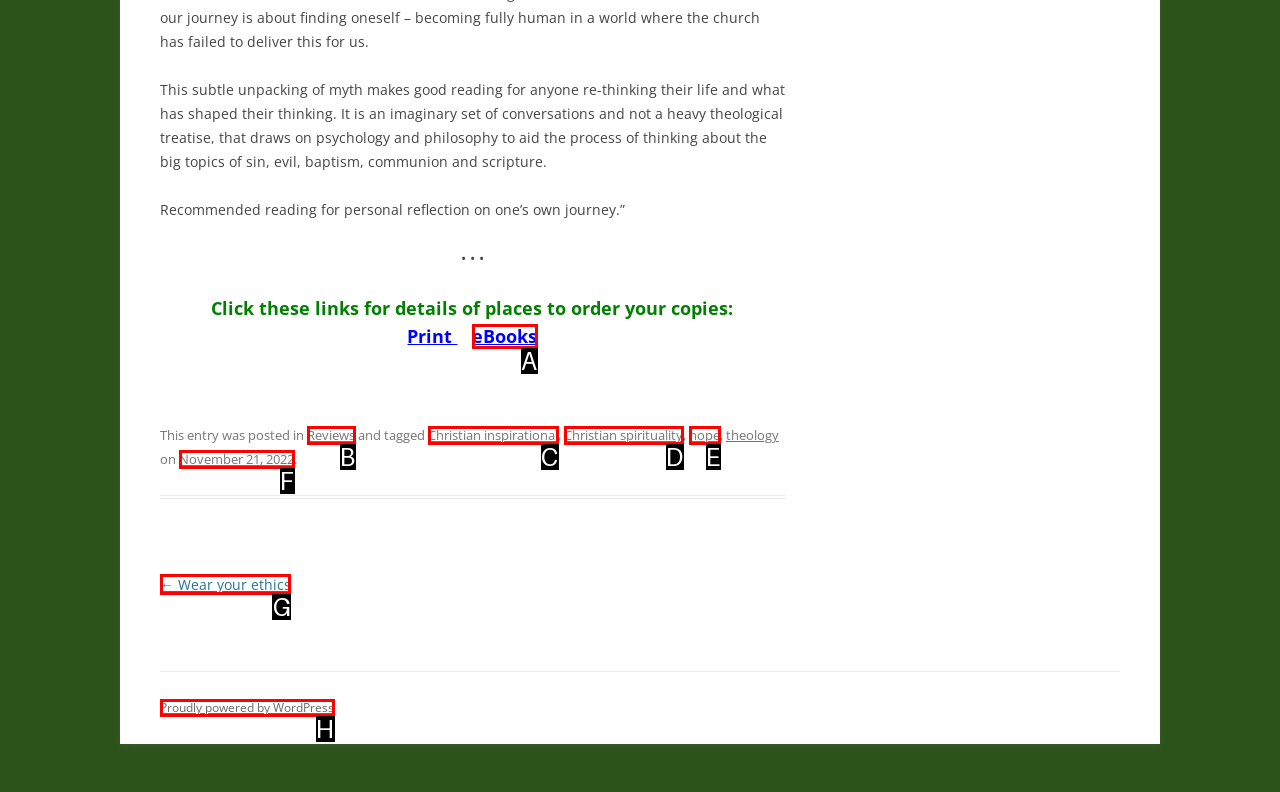Choose the HTML element that should be clicked to achieve this task: Go to previous post
Respond with the letter of the correct choice.

G